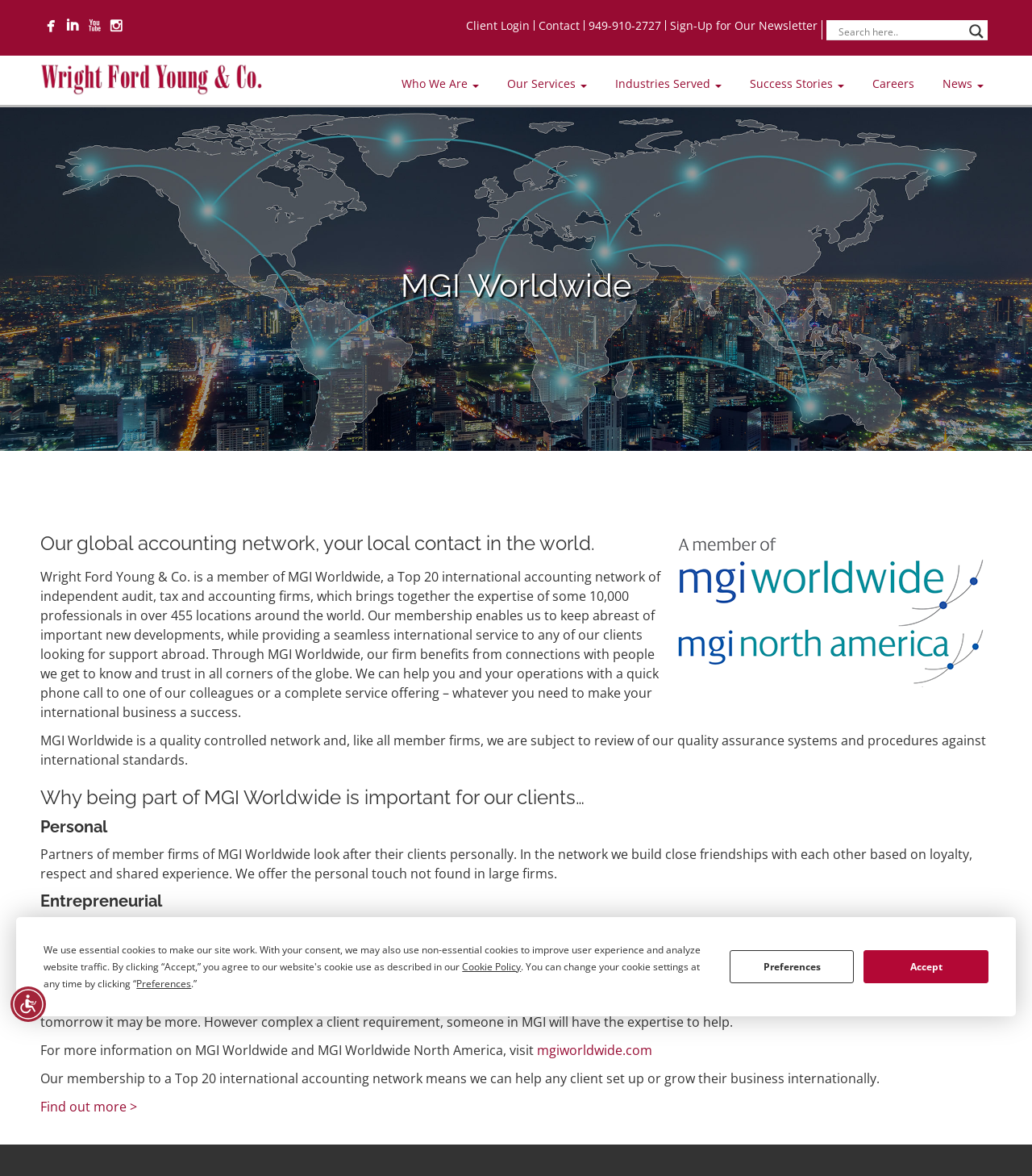Provide the bounding box coordinates of the UI element that matches the description: "949-910-2727".

[0.57, 0.015, 0.641, 0.028]